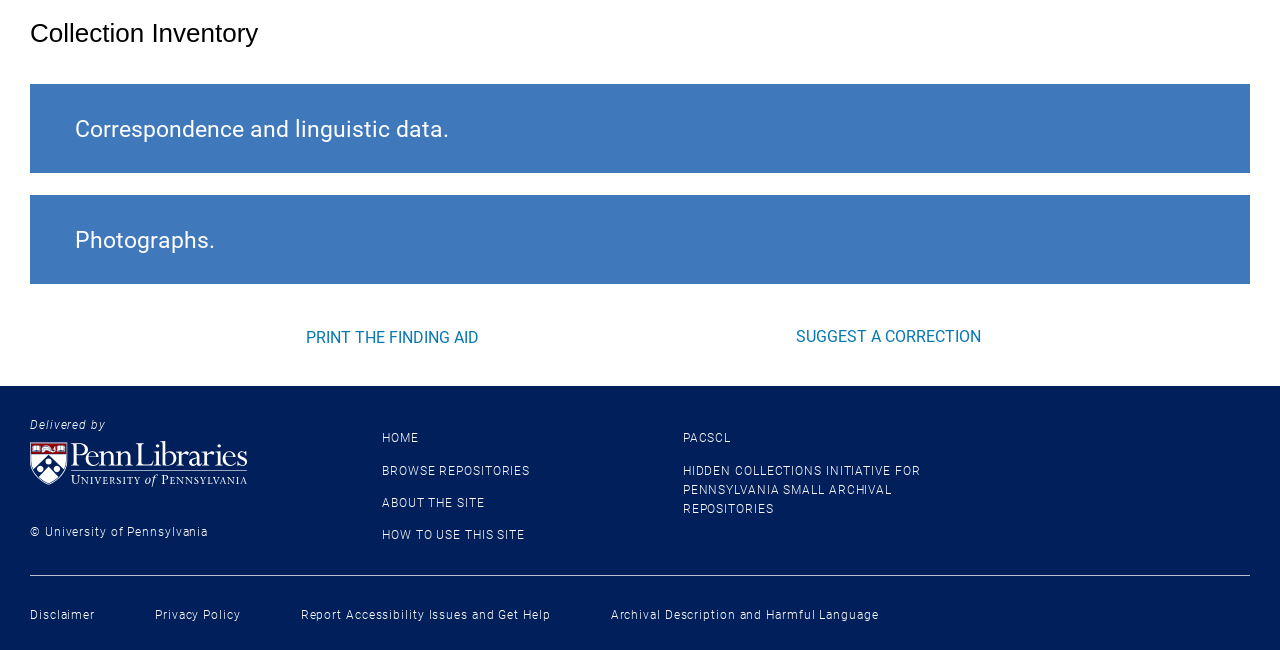Pinpoint the bounding box coordinates of the clickable area needed to execute the instruction: "Go to HOME". The coordinates should be specified as four float numbers between 0 and 1, i.e., [left, top, right, bottom].

[0.298, 0.664, 0.327, 0.685]